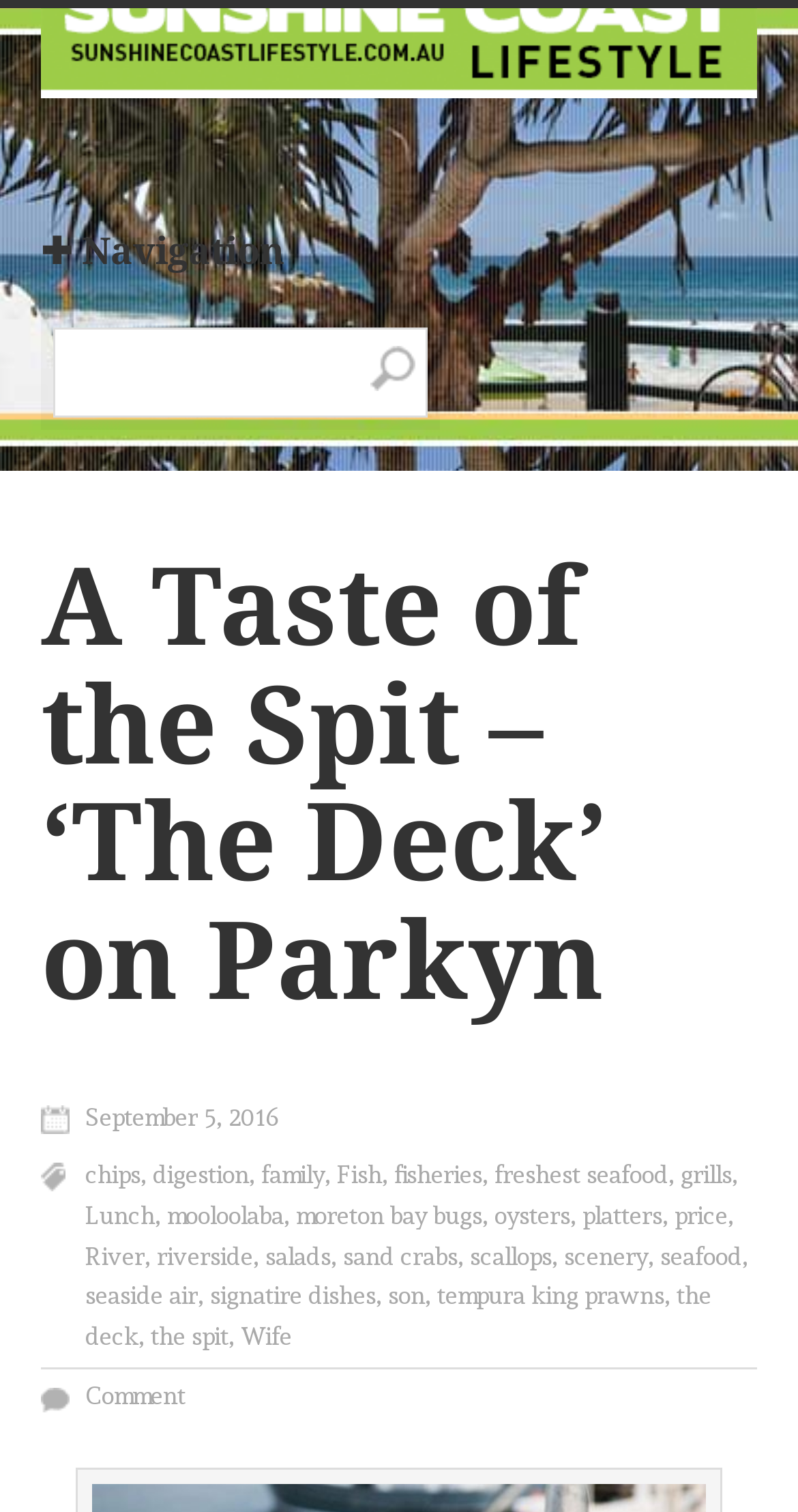Find the bounding box coordinates of the clickable area that will achieve the following instruction: "Click on the 'chips' link".

[0.107, 0.768, 0.176, 0.786]